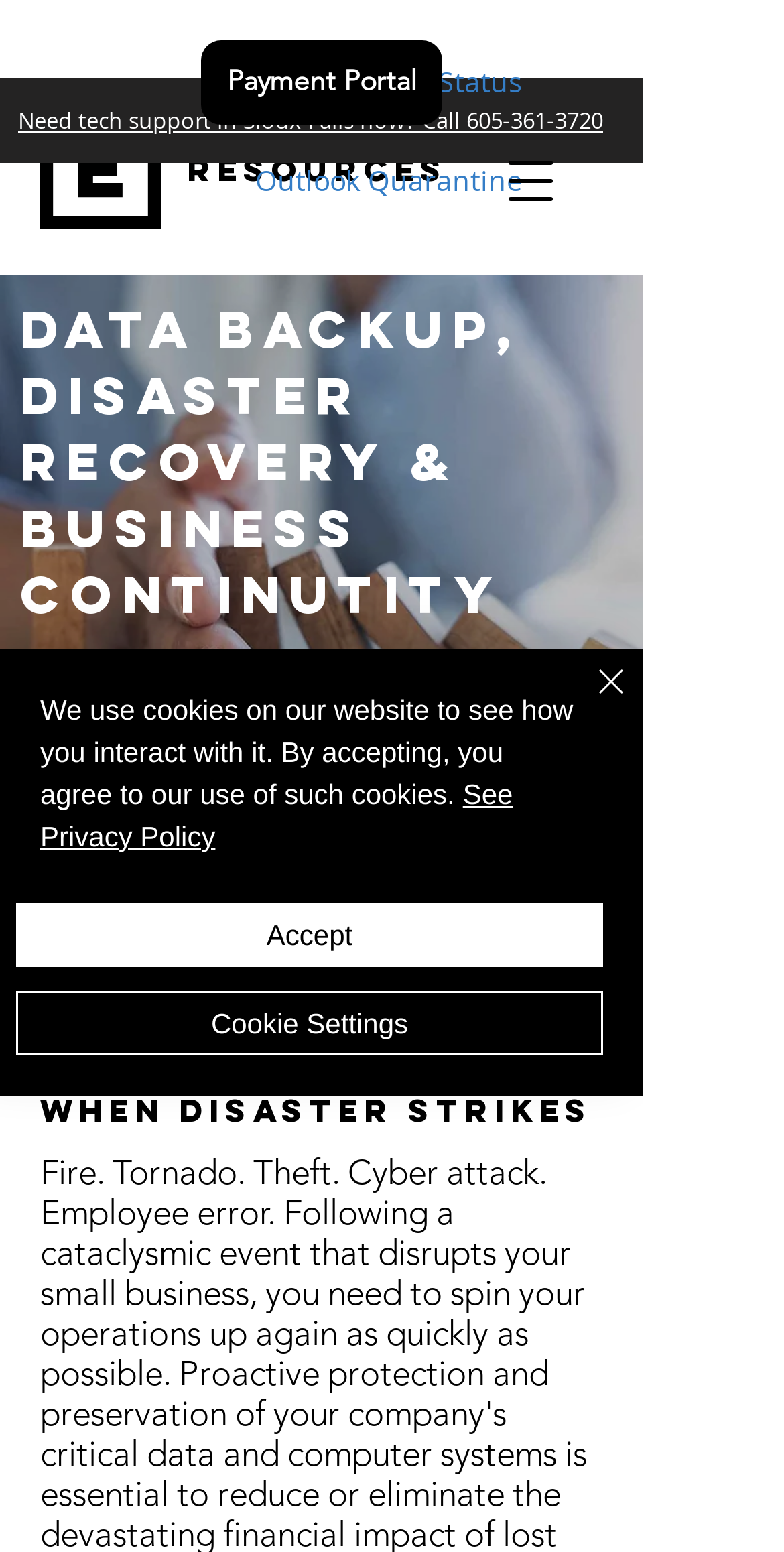Can you specify the bounding box coordinates of the area that needs to be clicked to fulfill the following instruction: "View Microsoft 365 Status"?

[0.154, 0.026, 0.667, 0.08]